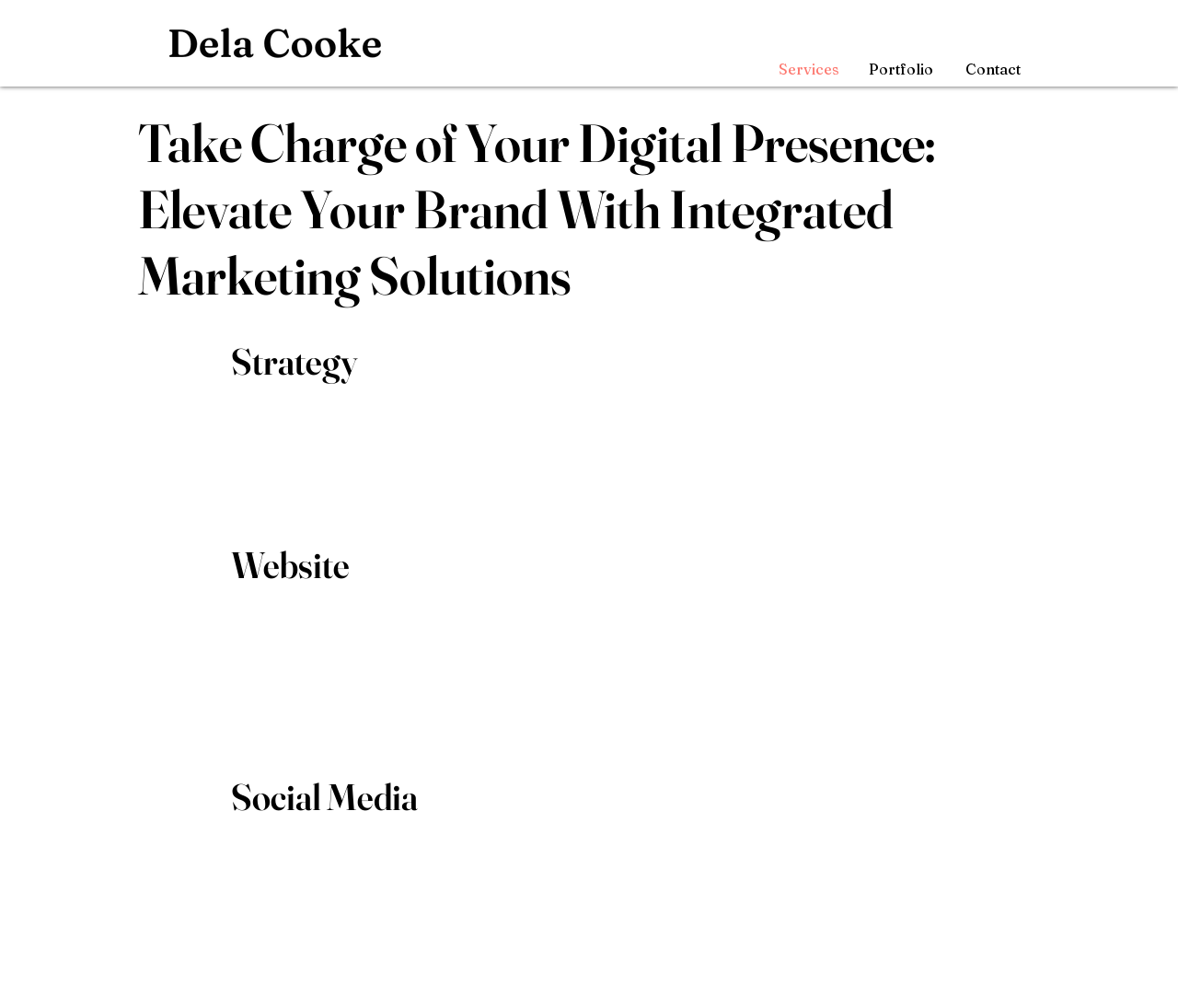What is the goal of digital marketing strategies?
Provide a short answer using one word or a brief phrase based on the image.

Elevate brand visibility and drive tangible results